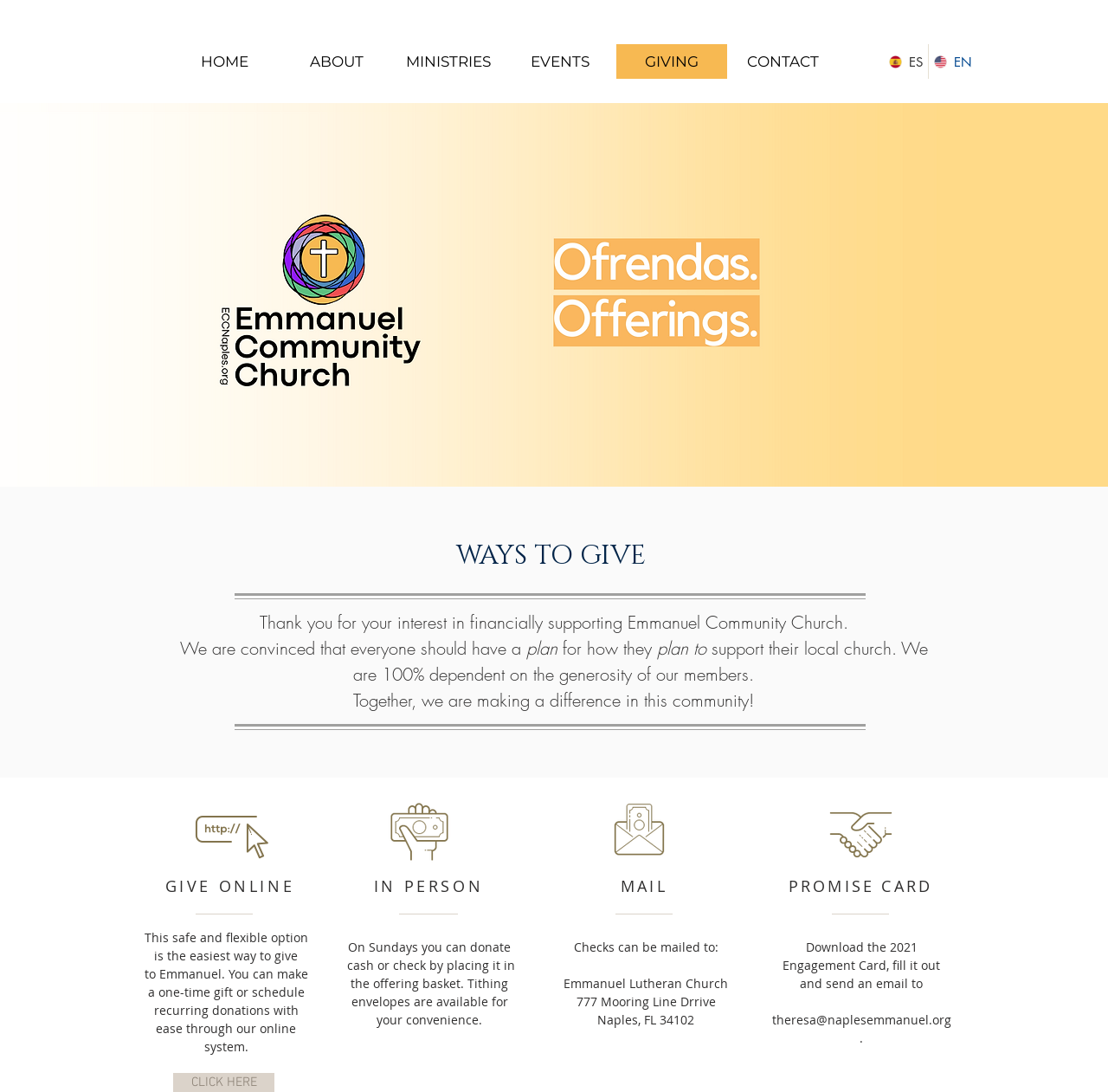Answer the following query concisely with a single word or phrase:
What are the ways to give mentioned on the webpage?

GIVE ONLINE, IN PERSON, MAIL, PROMISE CARD